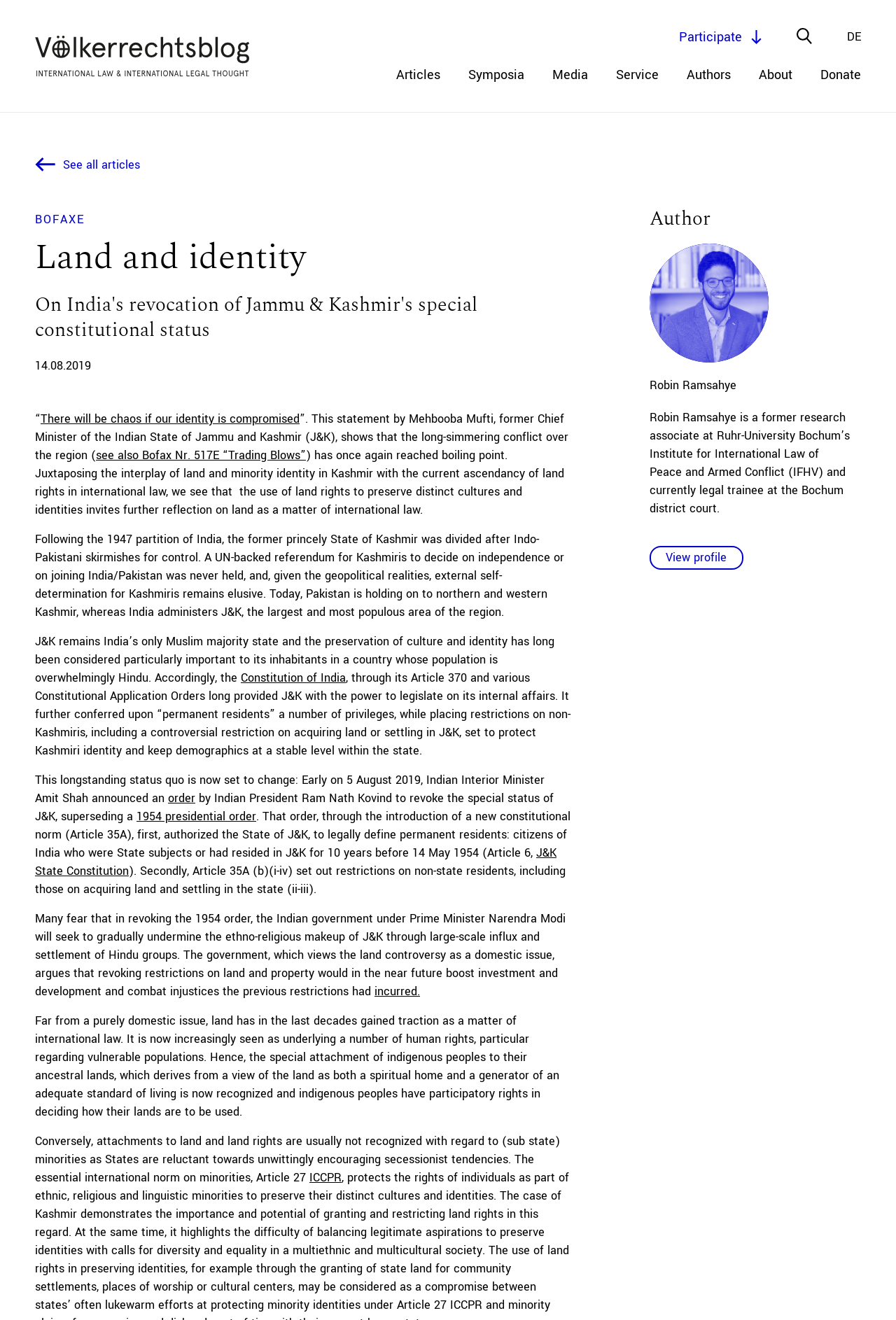Who is the author of the article?
Make sure to answer the question with a detailed and comprehensive explanation.

The author of the article can be found by looking at the 'Author' section at the bottom of the page, which lists 'Robin Ramsahye' as the author.